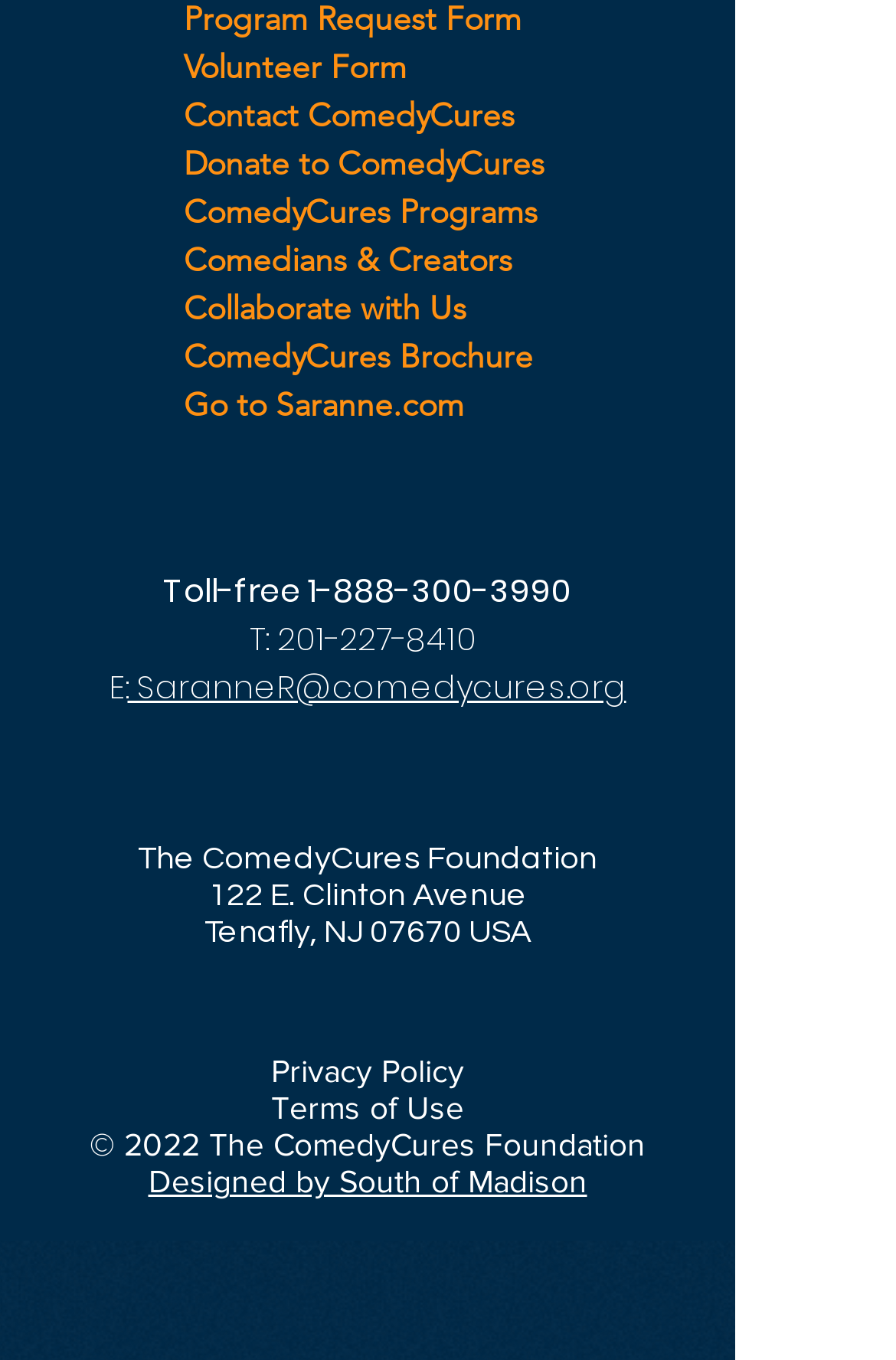How many links are available in the main navigation?
Please respond to the question thoroughly and include all relevant details.

I counted the number of links in the main navigation section, which includes Program Request Form, Volunteer Form, Contact ComedyCures, Donate to ComedyCures, ComedyCures Programs, Comedians & Creators, Collaborate with Us, and ComedyCures Brochure, so there are 8 links available.